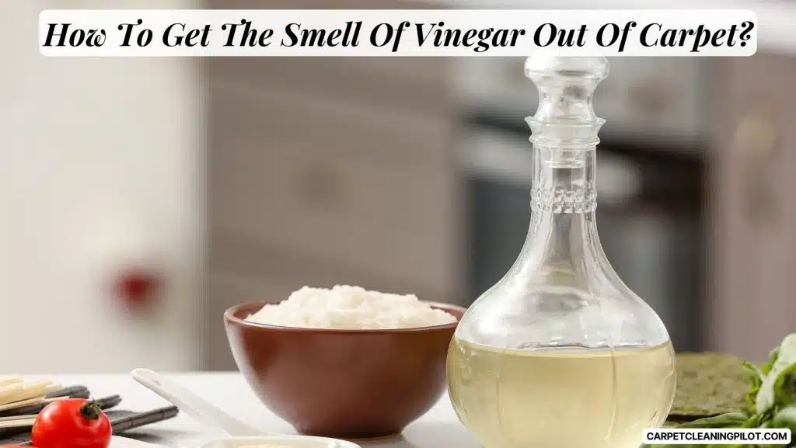Illustrate the scene in the image with a detailed description.

The image features the title "How To Get The Smell Of Vinegar Out Of Carpet?" prominently displayed at the top. Below this headline, a serene and well-arranged composition captures various items associated with carpet cleaning. A beautiful glass bottle filled with vinegar is prominently featured, symbolizing the focus of the guide. Accompanying it is a brown bowl filled with what appears to be rice, likely used as an ingredient for odor absorption. Additionally, there are fresh vegetables, possibly indicating home remedies or natural solutions for eliminating odors. The setting exudes a clean, inviting kitchen environment, contrasting the intrusive smell of vinegar in carpets, suggesting practical and effective solutions to this common household issue. The overall aesthetic emphasizes a blend of natural ingredients and culinary elements, making it relatable for readers interested in DIY cleaning methods.